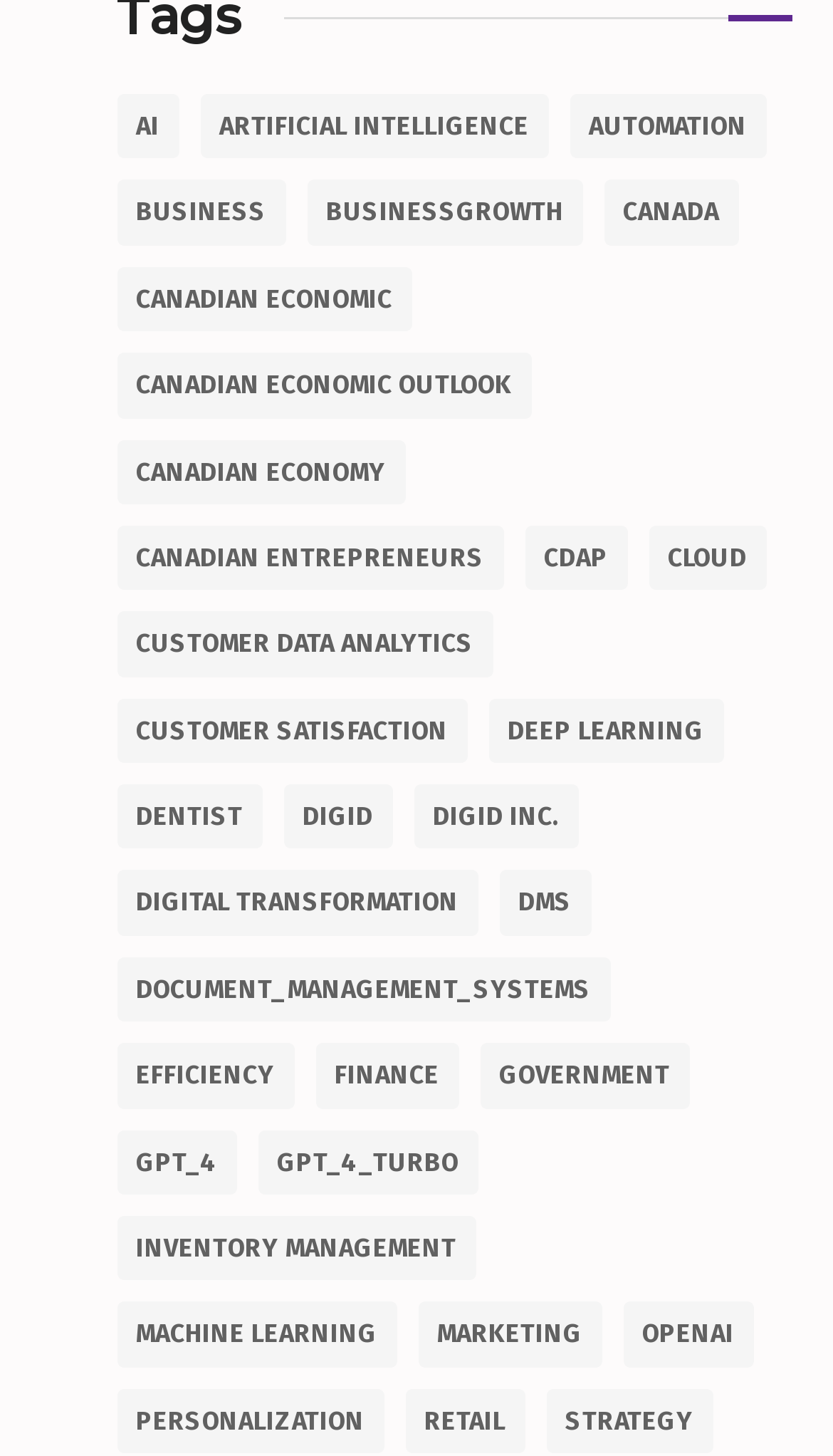Highlight the bounding box coordinates of the element you need to click to perform the following instruction: "Discover digital transformation."

[0.14, 0.598, 0.573, 0.643]